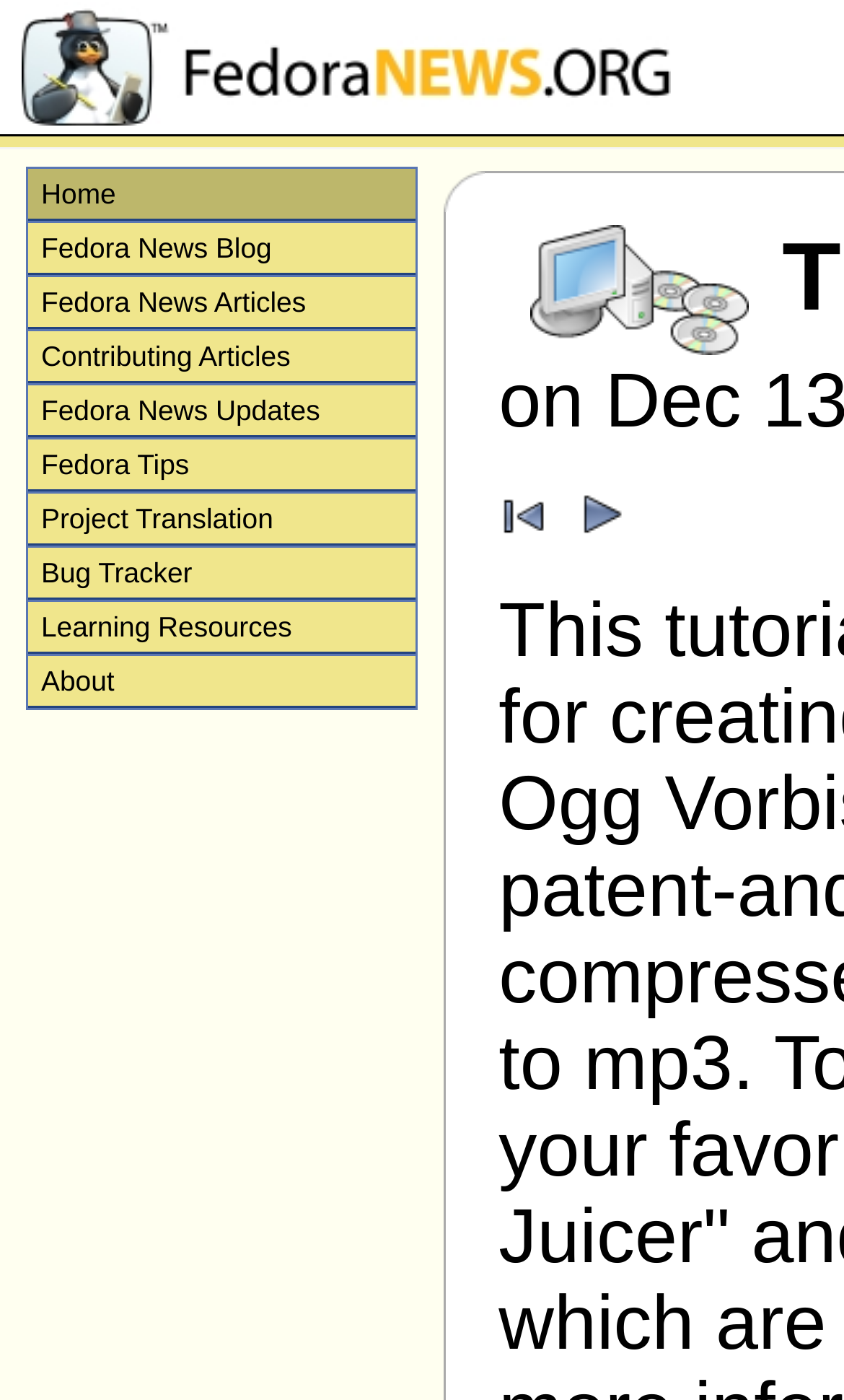Please reply with a single word or brief phrase to the question: 
What is the last menu item?

About